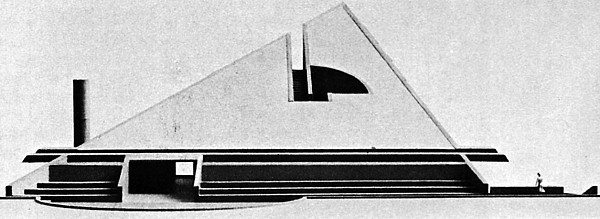Reply to the question with a single word or phrase:
What is the purpose of the circular opening in the facade?

To consider light and space